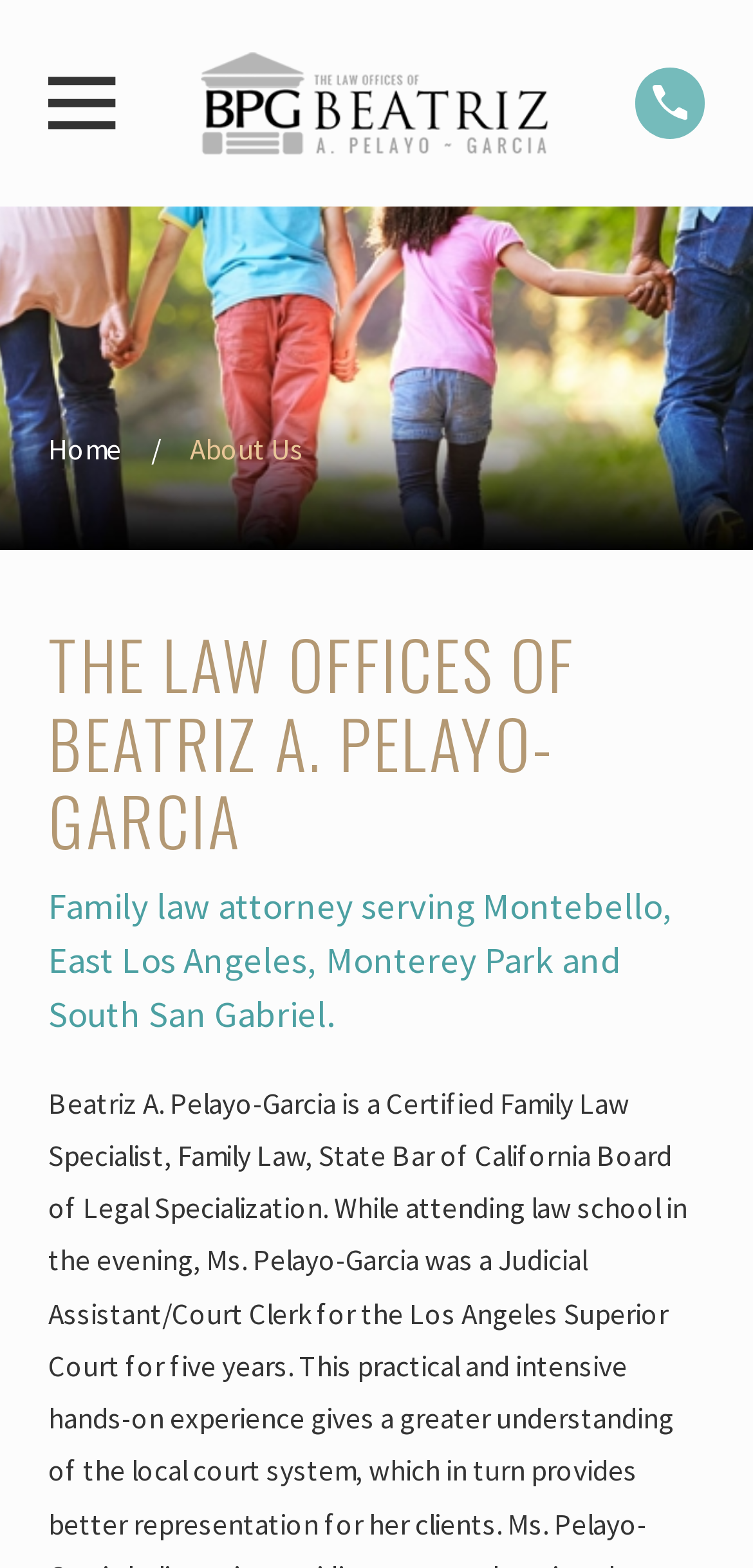What is the text of the webpage's headline?

THE LAW OFFICES OF BEATRIZ A. PELAYO-GARCIA